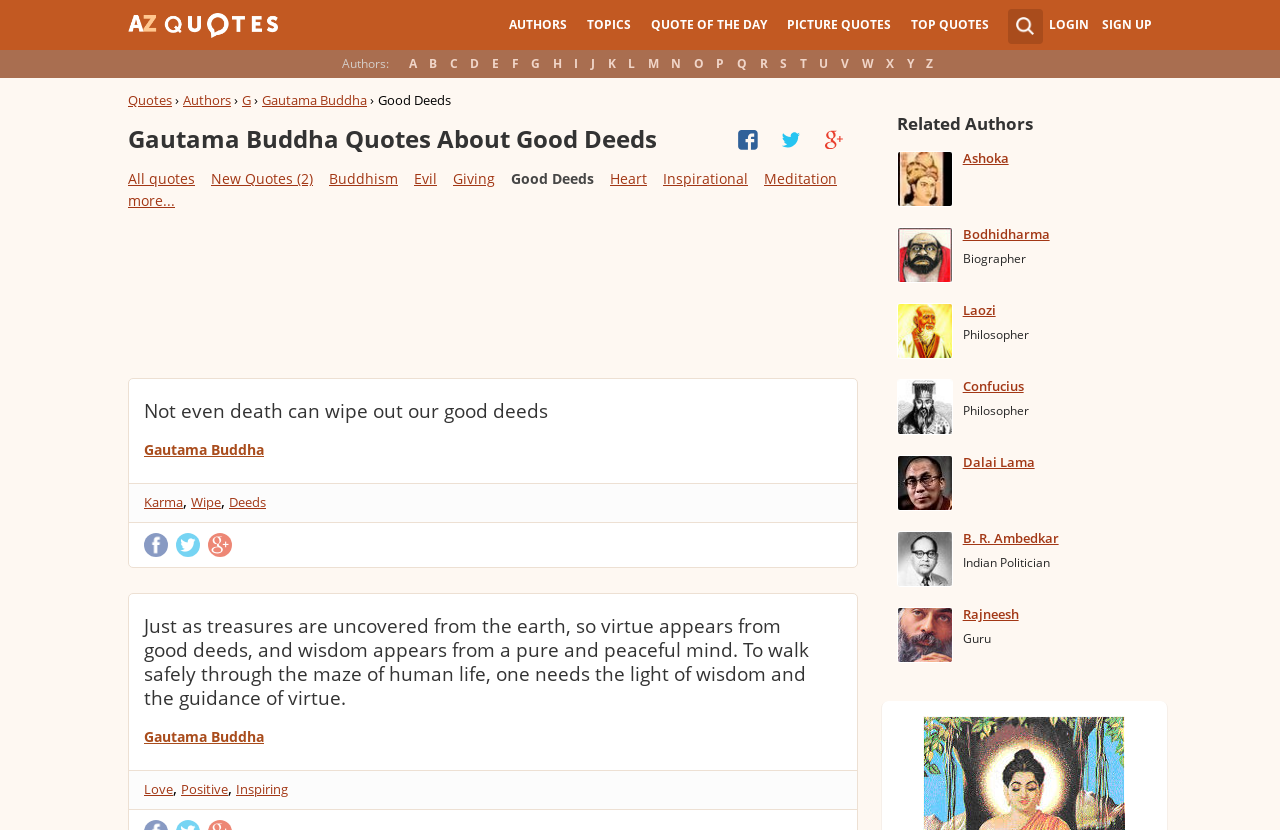Can you extract the primary headline text from the webpage?

Gautama Buddha Quotes About Good Deeds